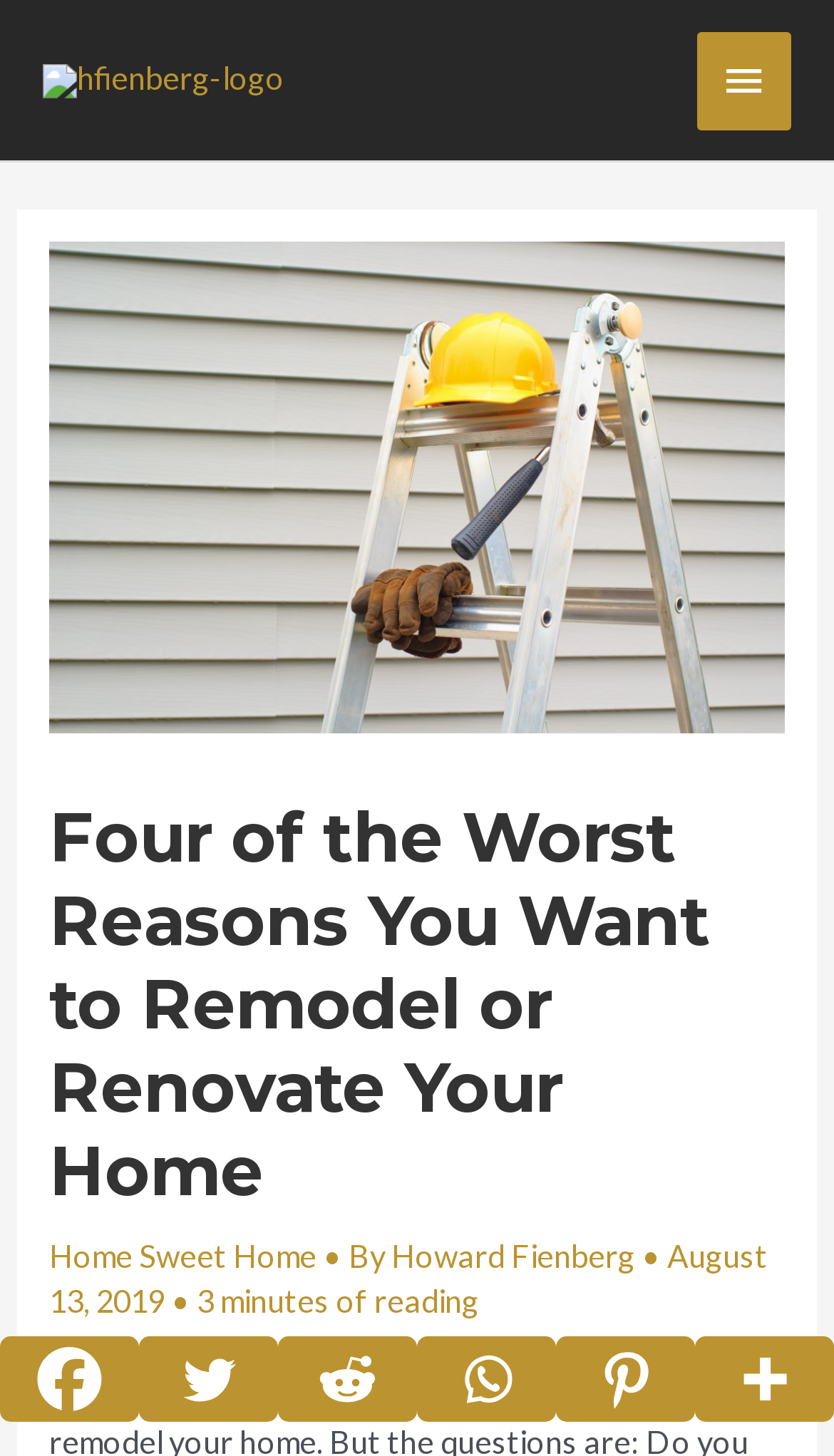Please identify the bounding box coordinates of the element's region that I should click in order to complete the following instruction: "Visit the home page". The bounding box coordinates consist of four float numbers between 0 and 1, i.e., [left, top, right, bottom].

[0.059, 0.85, 0.379, 0.875]